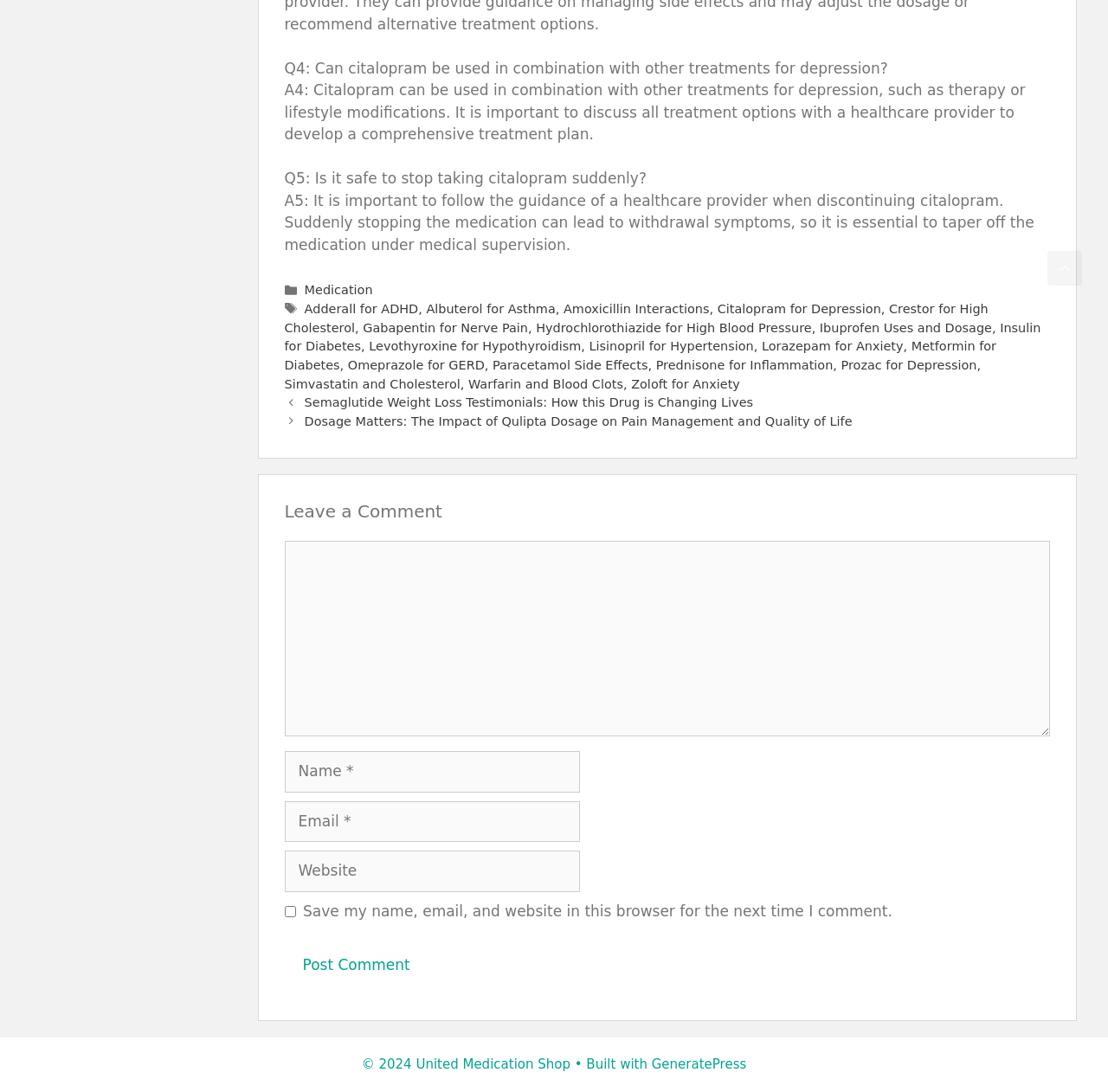Pinpoint the bounding box coordinates of the element to be clicked to execute the instruction: "Click the 'Scroll back to top' link".

[0.945, 0.23, 0.977, 0.261]